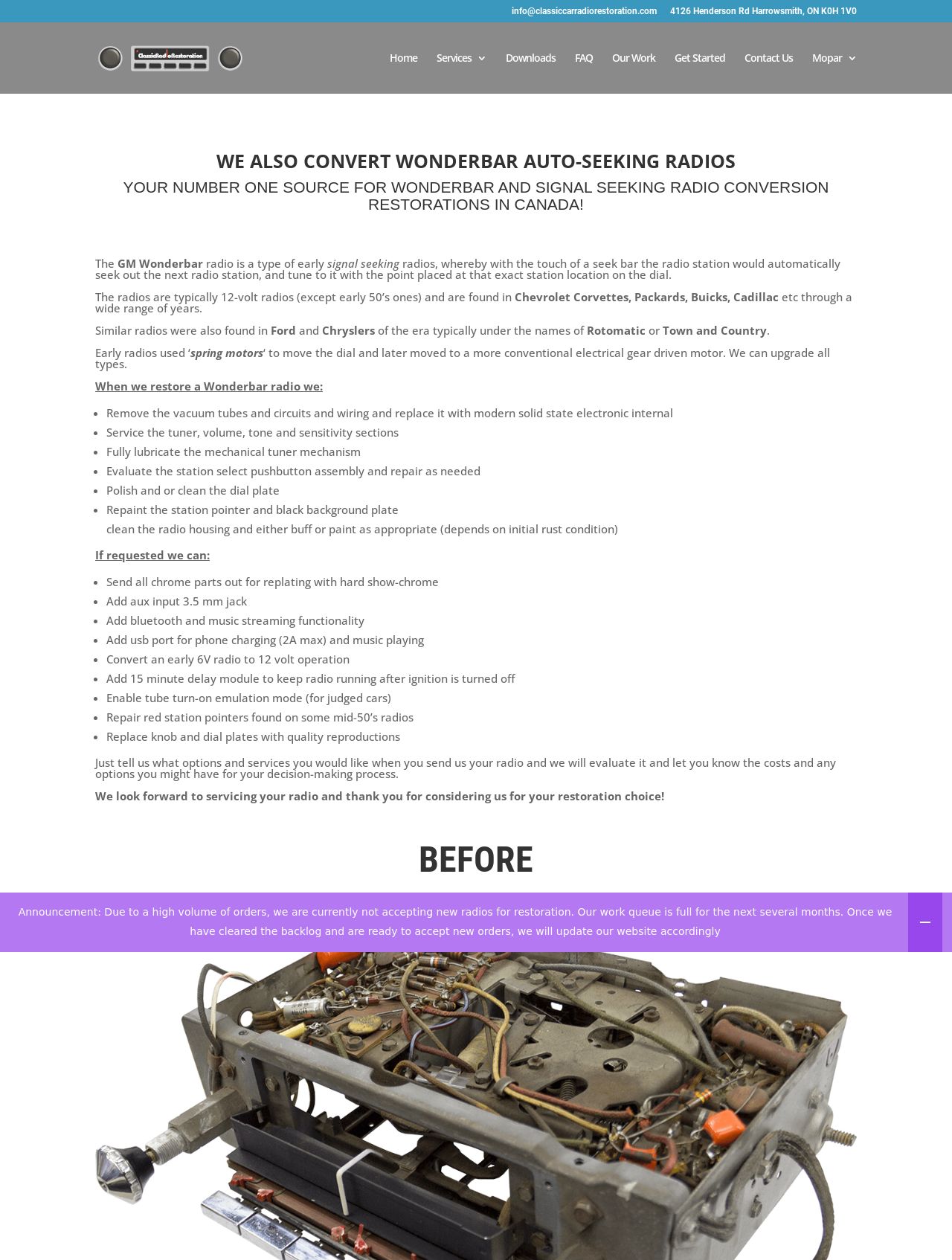Explain in detail what you observe on this webpage.

This webpage is about Wonderbar and signal seeking radio conversion restorations in Canada. At the top, there is a logo with the text "Classic Car Radio Restoration" and an image of a classic car radio. Below the logo, there are several links to different sections of the website, including "Home", "Services", "Downloads", "FAQ", "Our Work", "Get Started", "Contact Us", and "Mopar".

The main content of the webpage is divided into two sections. The first section has a heading that reads "WE ALSO CONVERT WONDERBAR AUTO-SEEKING RADIOS" and "YOUR NUMBER ONE SOURCE FOR WONDERBAR AND SIGNAL SEEKING RADIO CONVERSION RESTORATIONS IN CANADA!". Below the headings, there is a paragraph of text that explains what a Wonderbar radio is and how it works. The text is divided into several short sentences and phrases, with some bolded keywords like "GM Wonderbar" and "signal seeking".

The second section of the main content has a heading that reads "BEFORE" and a paragraph of text that announces that the company is not currently accepting new radios for restoration due to a high volume of orders.

On the right side of the webpage, there is a column of links to different services offered by the company, including "Home", "Services", "Downloads", "FAQ", "Our Work", "Get Started", "Contact Us", and "Mopar". There is also a button with an image of a classic car radio at the bottom of the column.

Throughout the webpage, there are several images and icons, including a logo, a classic car radio image, and several list markers in the form of bullets. The text is well-organized and easy to read, with clear headings and short paragraphs.